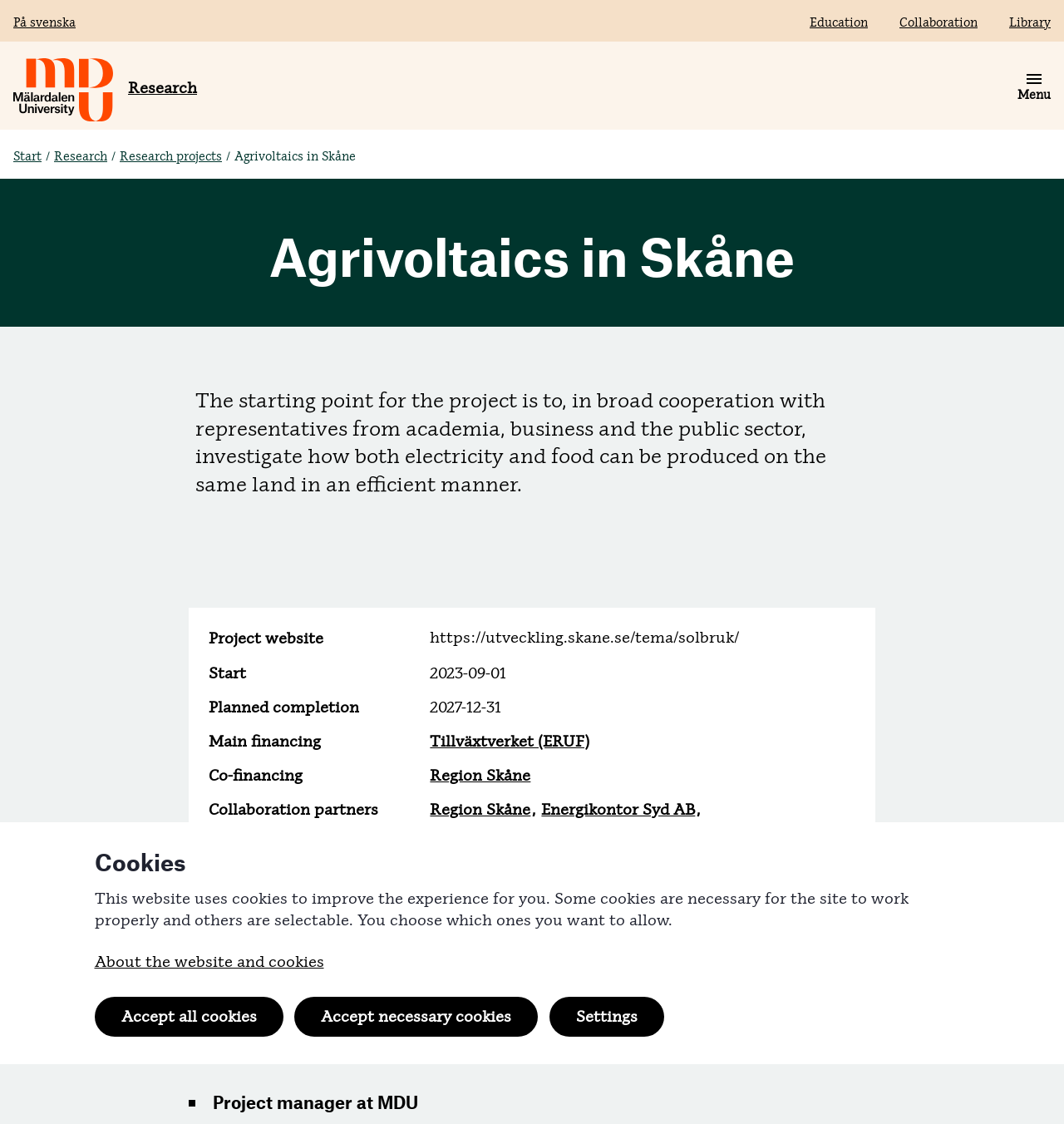Summarize the webpage with intricate details.

The webpage is about the "Agrivoltaics in Skåne" project at Mälardalen University. At the top left corner, there is a link to switch to the Swedish version of the website. On the top right corner, there are links to the university's library, collaboration, education, and research pages. Below these links, there is a navigation menu with a button to expand or collapse it.

The main content of the webpage is divided into sections. The first section has a heading "Agrivoltaics in Skåne" and a brief description of the project, which is to investigate how to produce both electricity and food on the same land efficiently. Below this section, there are links to the project website and a related website.

The next section has details about the project, including the start and planned completion dates, main financing, co-financing, and collaboration partners. The collaboration partners are listed with links to their respective websites.

Finally, there is a section with a heading "Research area" and a link to the "Renewable Energy" research area. At the bottom of the page, there is a section with the project manager's information.

On the top of the page, there is a cookie notification with buttons to accept all cookies, accept necessary cookies, or settings.